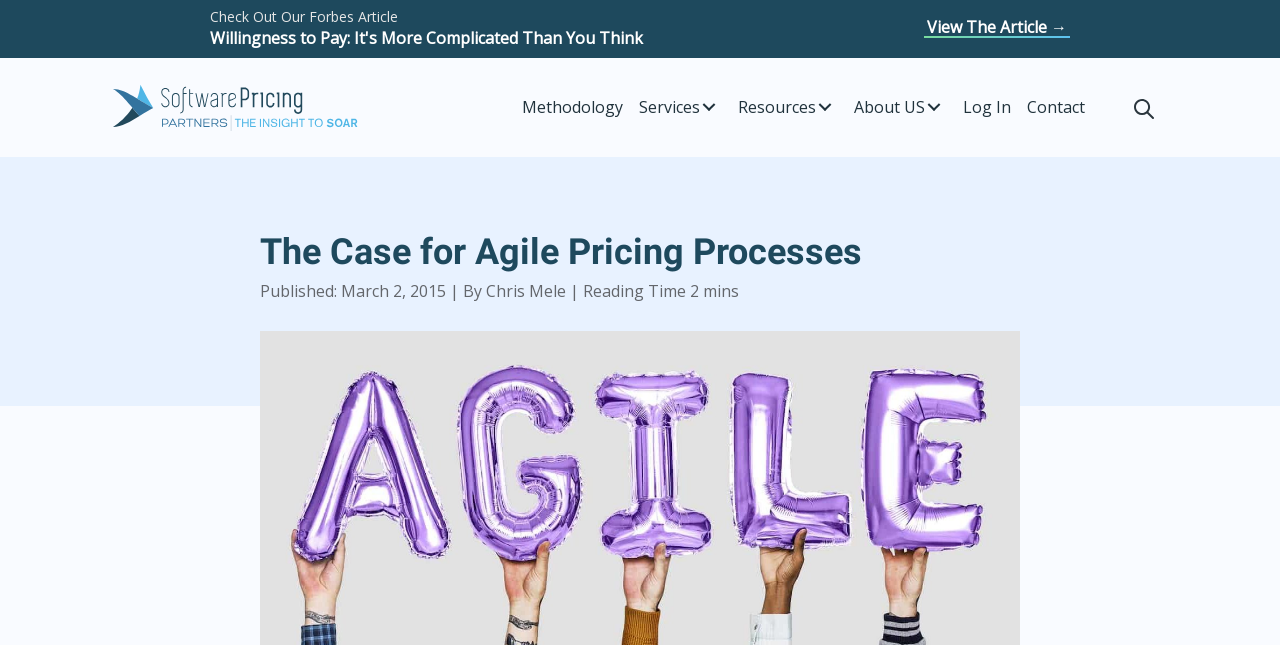Describe in detail what you see on the webpage.

The webpage is about the case for agile pricing processes, with a focus on software pricing. At the top left, there is a logo of Software Pricing Partners. Below the logo, there is a main menu with several links, including "Methodology", "Services", "Resources", "About US", "Log In", and "Contact". The "Services", "Resources", and "About US" links have submenus that can be expanded.

To the right of the logo, there is a search button with a magnifying glass icon. Above the main menu, there is a link to a Forbes article, accompanied by a call-to-action button "View The Article →".

The main content of the webpage is headed by a title "The Case for Agile Pricing Processes", which is followed by a publication date and author information.